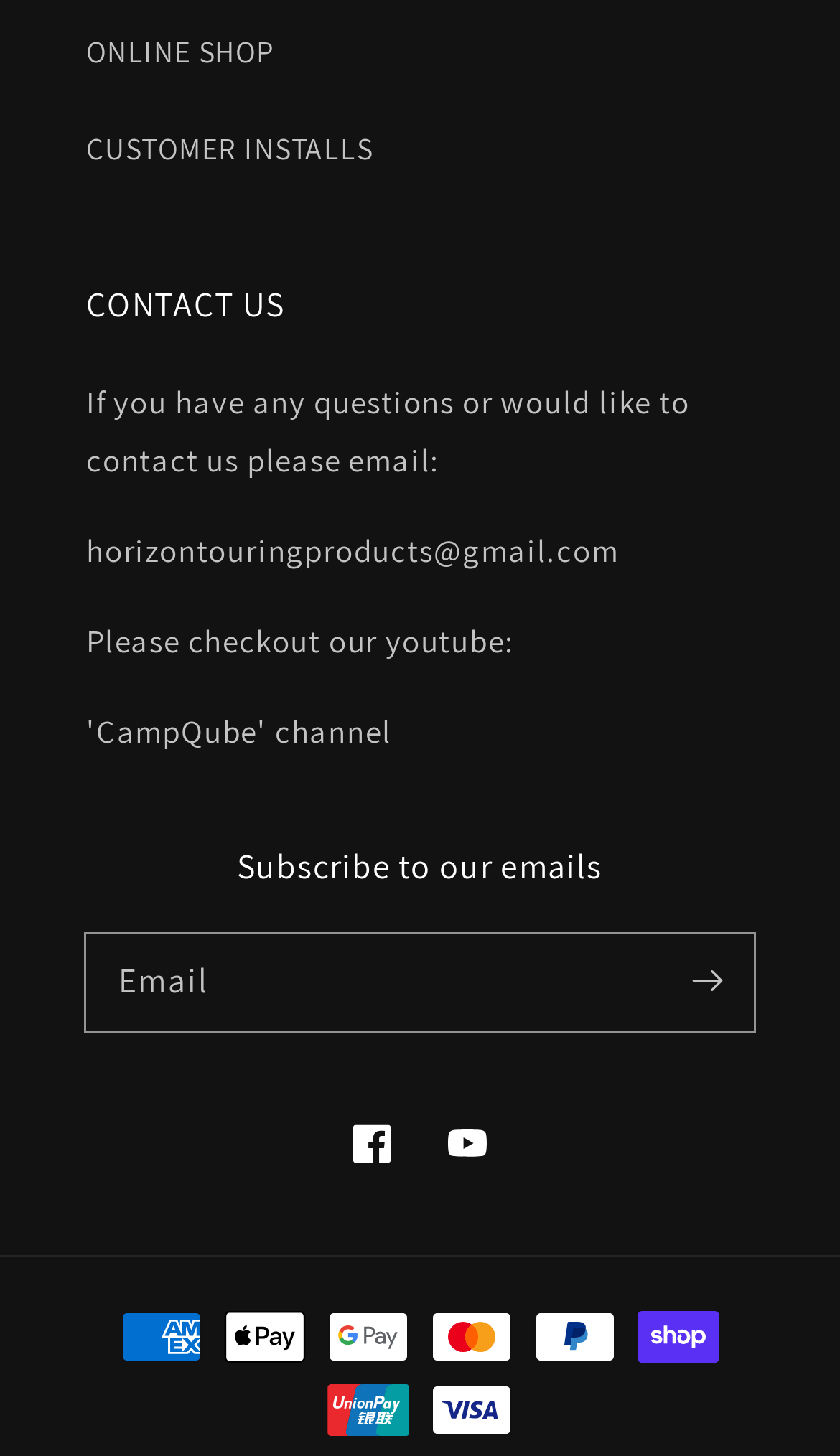Based on the element description Volodymyr Vasylyna's Website, identify the bounding box coordinates for the UI element. The coordinates should be in the format (top-left x, top-left y, bottom-right x, bottom-right y) and within the 0 to 1 range.

None